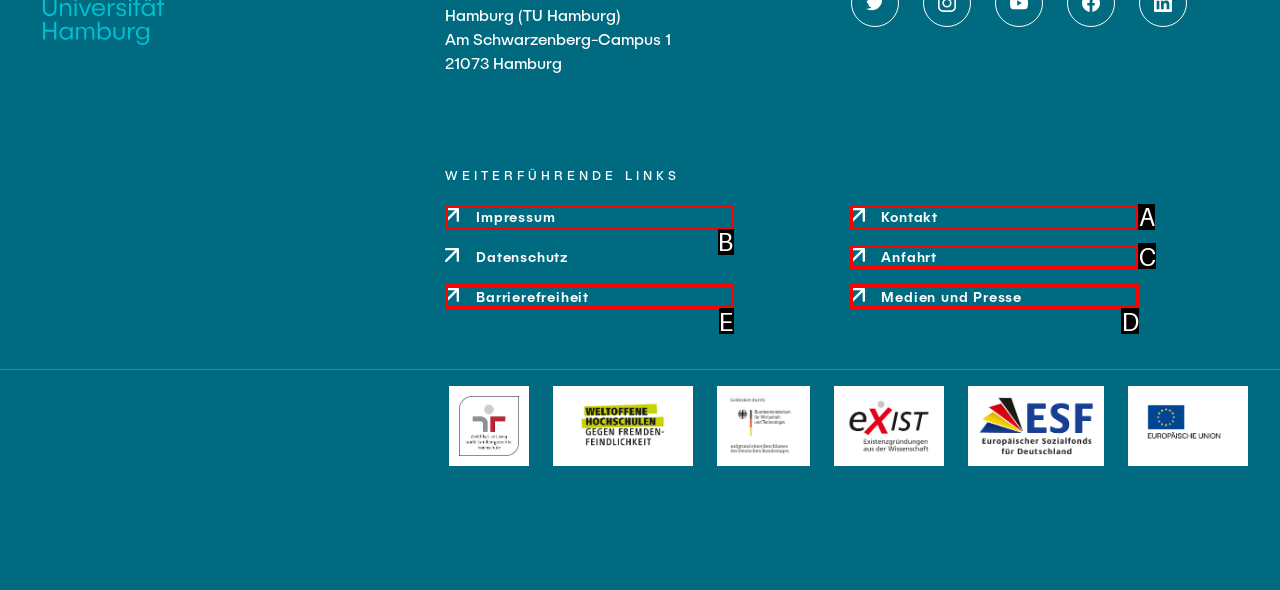Determine which HTML element corresponds to the description: Medien und Presse. Provide the letter of the correct option.

D